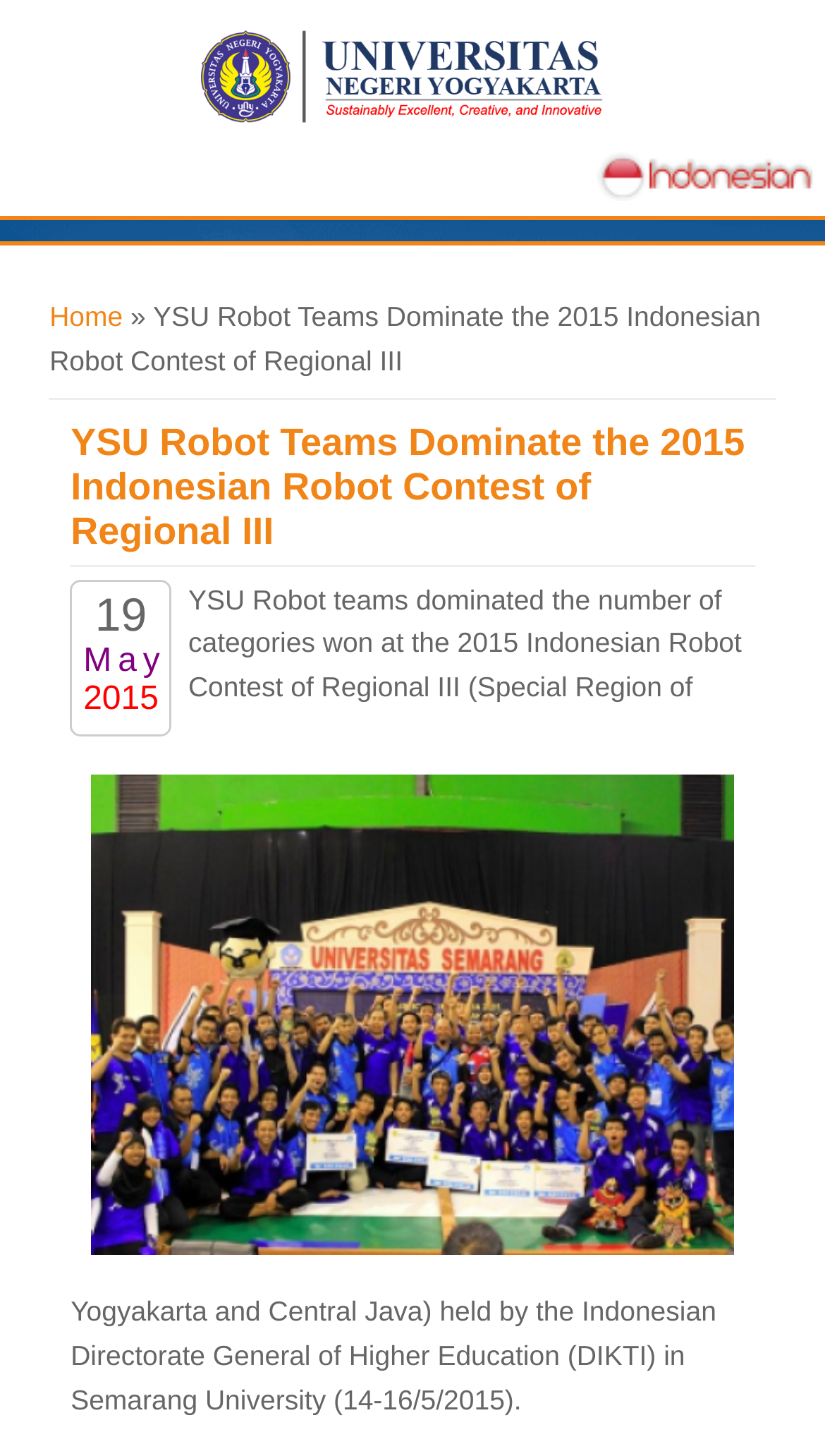Answer the following query with a single word or phrase:
What is the month mentioned in the text?

May